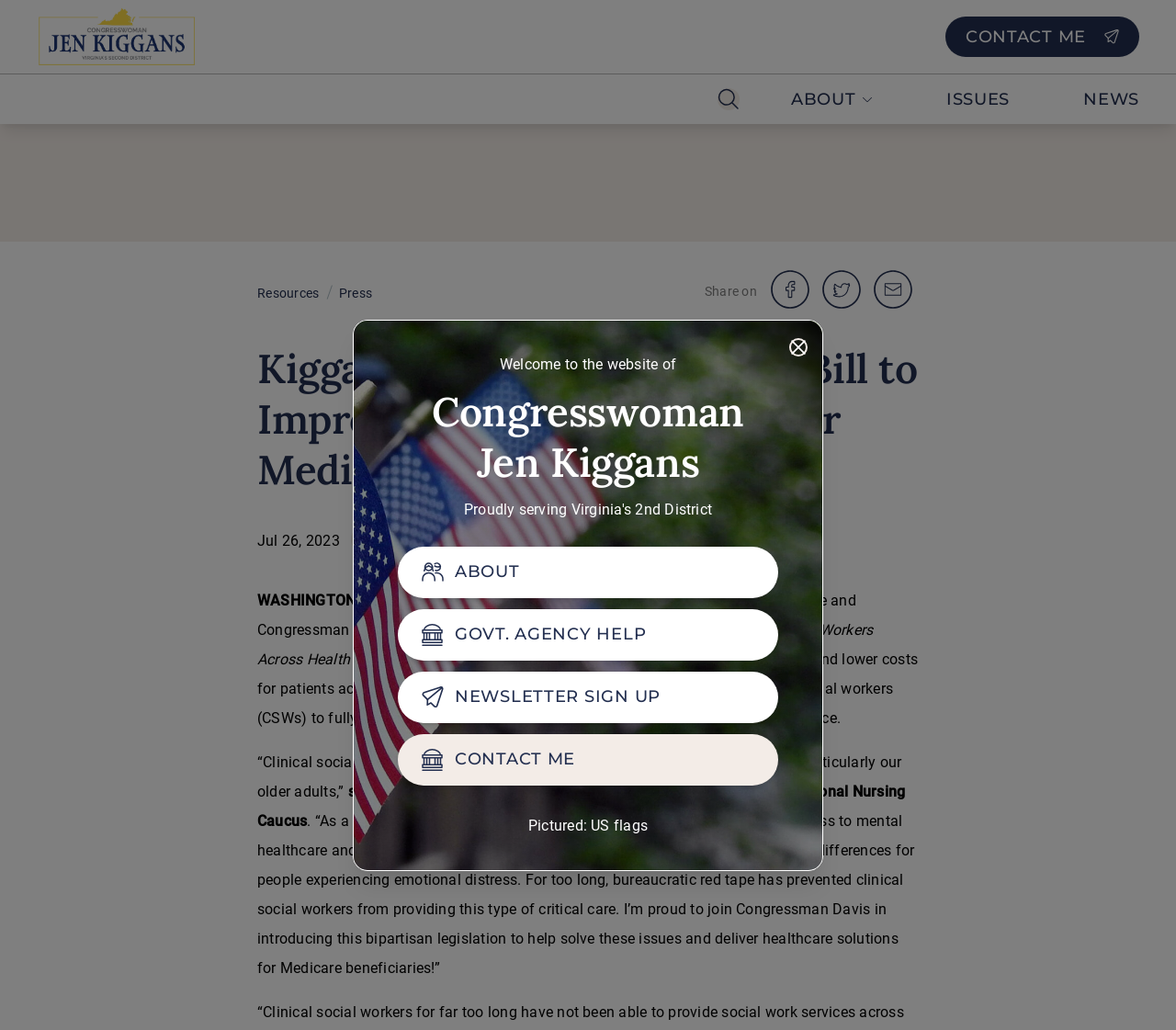Refer to the image and answer the question with as much detail as possible: What is the title of the bill introduced by Congresswoman Kiggans and Congressman Davis?

This answer can be obtained by reading the text on the webpage, specifically the paragraph that describes the legislation, which mentions the title of the bill.